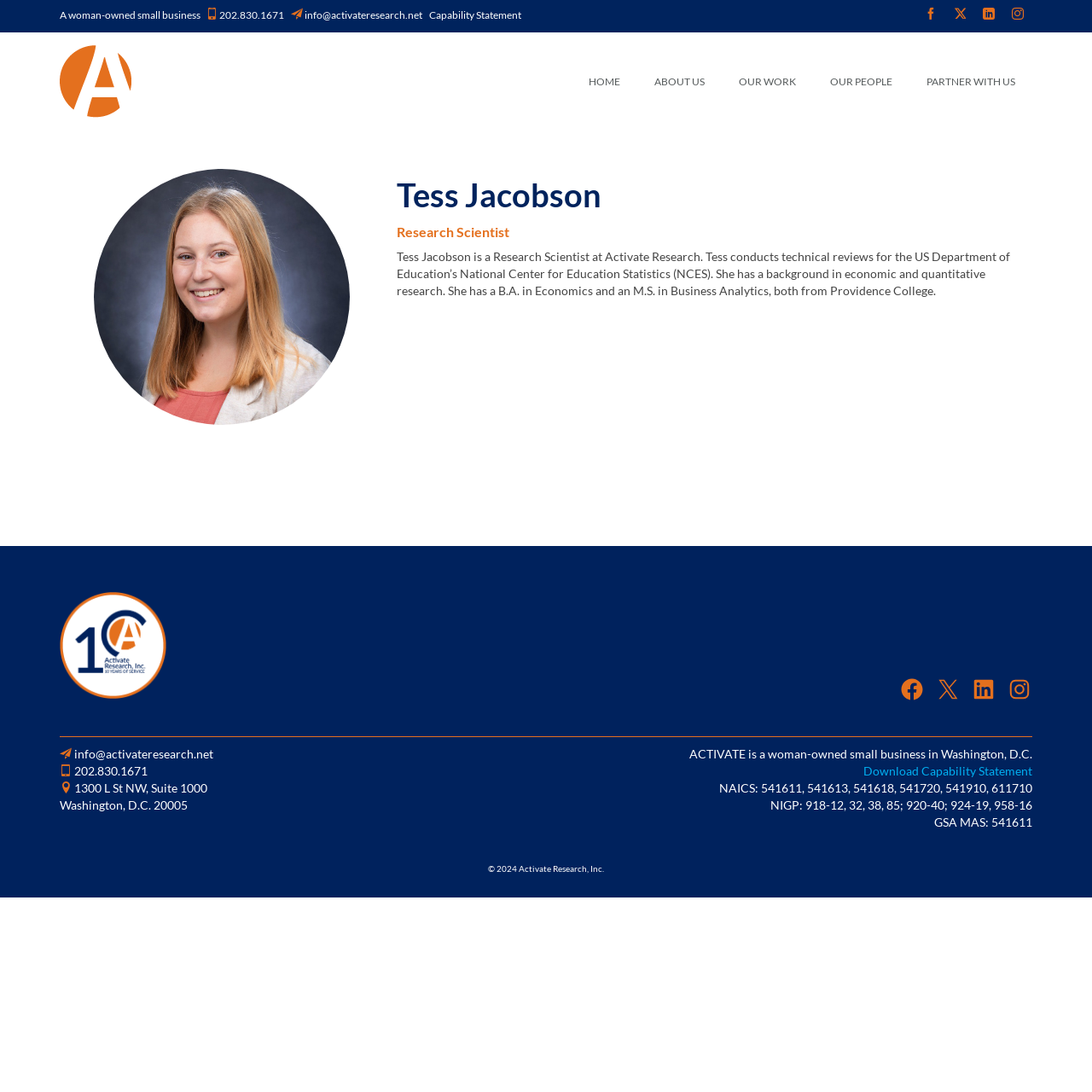Determine the bounding box coordinates of the UI element described by: "LinkedIn".

[0.889, 0.619, 0.912, 0.643]